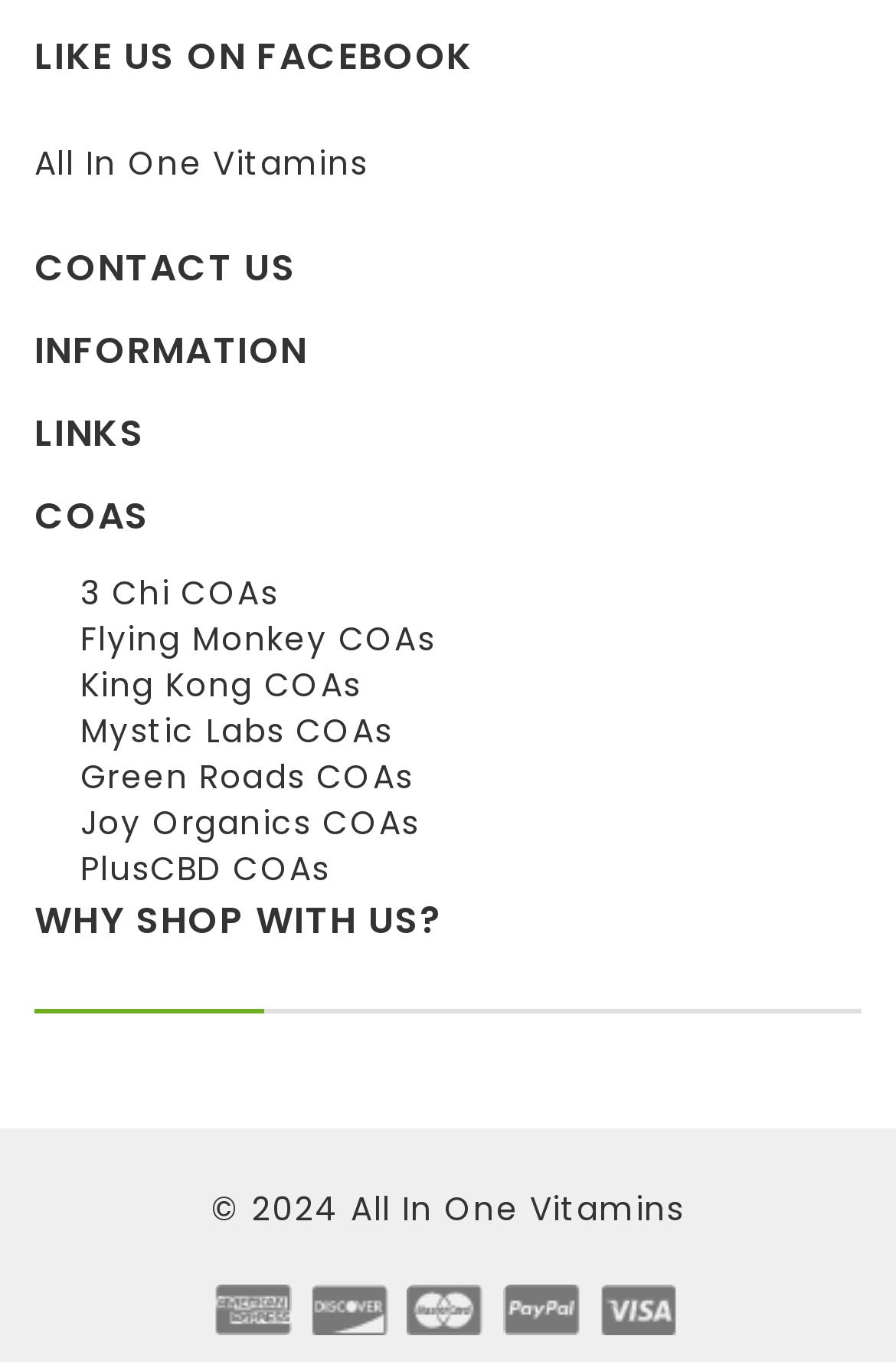Given the element description PlusCBD COAs, identify the bounding box coordinates for the UI element on the webpage screenshot. The format should be (top-left x, top-left y, bottom-right x, bottom-right y), with values between 0 and 1.

[0.038, 0.621, 0.368, 0.655]